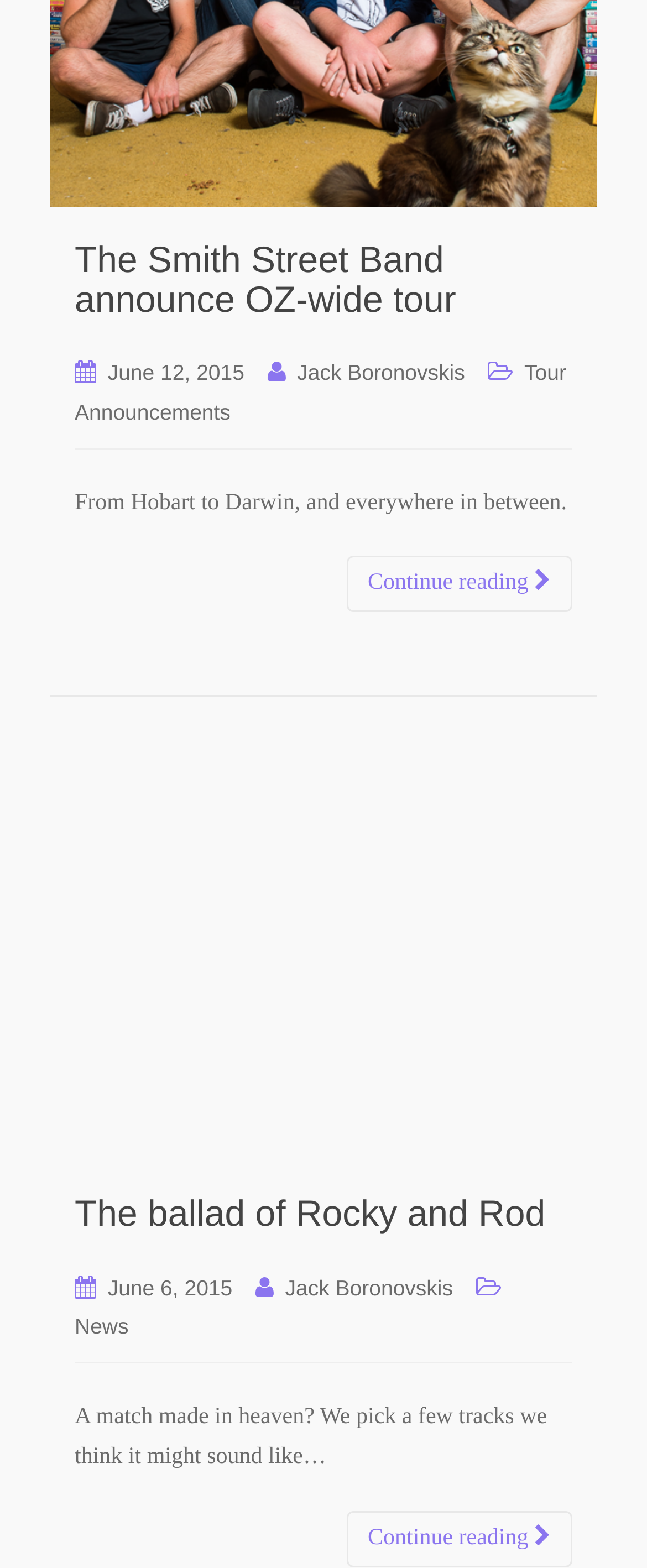Find the bounding box coordinates for the area that must be clicked to perform this action: "Read the article about The ballad of Rocky and Rod".

[0.115, 0.761, 0.843, 0.788]